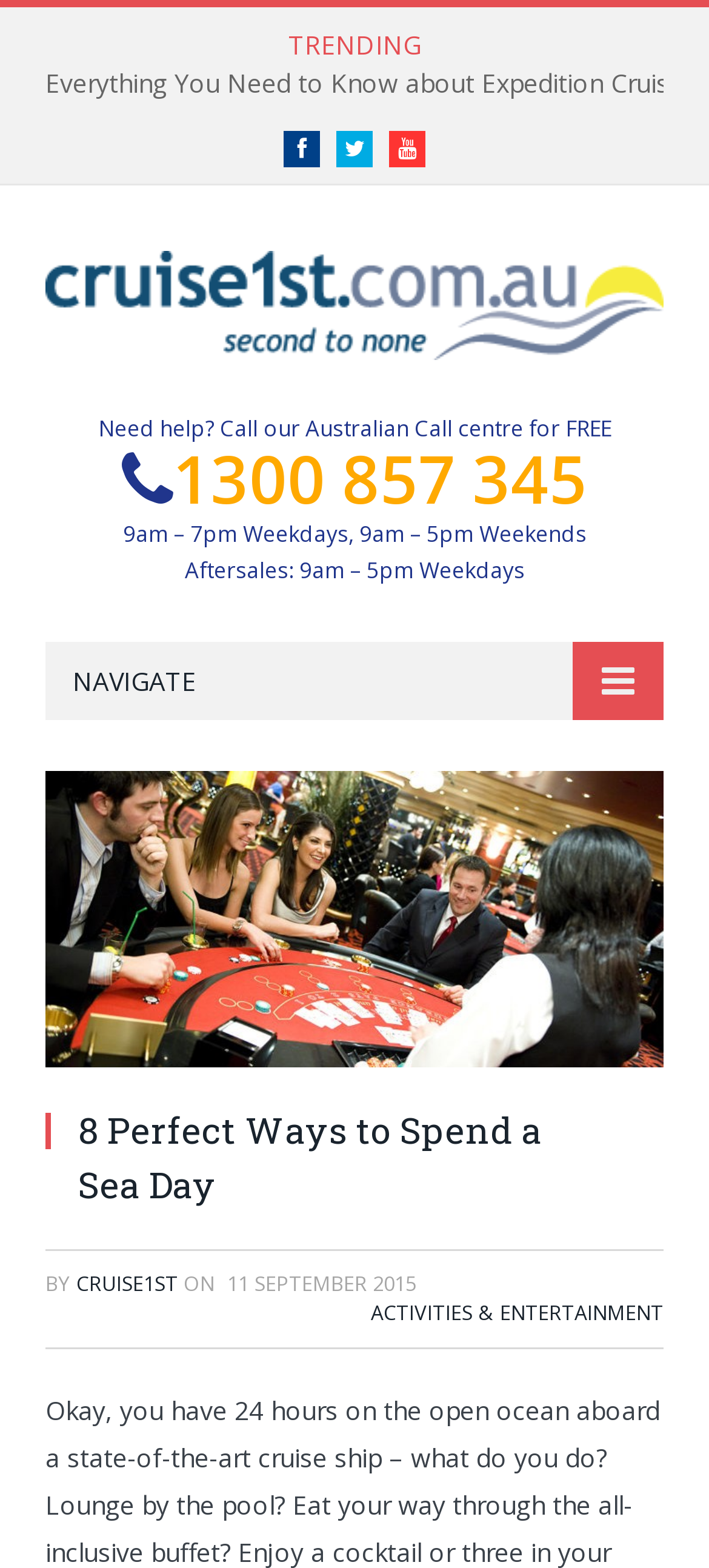What is the topic of the article?
Answer the question with as much detail as you can, using the image as a reference.

I found the answer by looking at the main heading of the article, which is a level 2 heading with the text '8 Perfect Ways to Spend a Sea Day'.